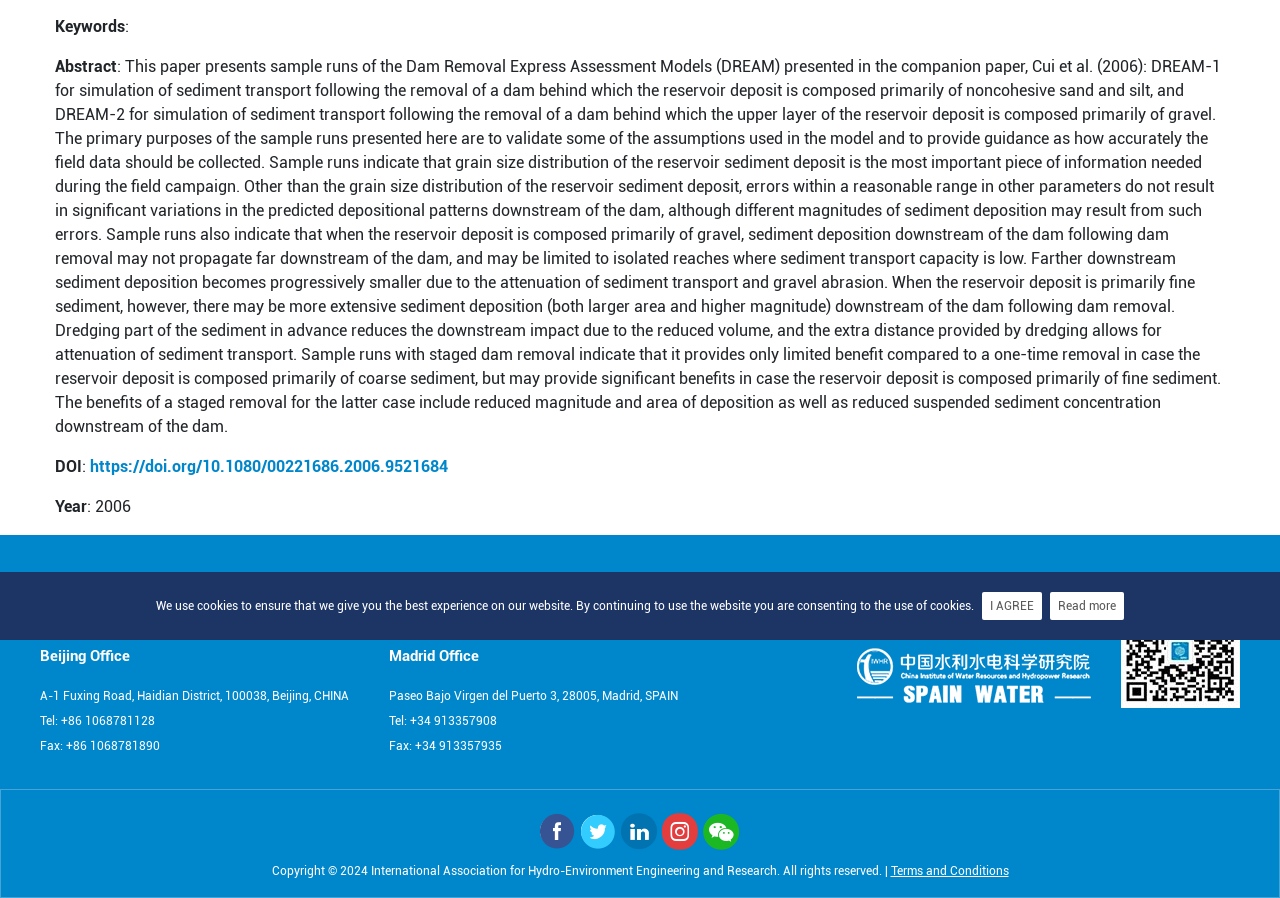Please determine the bounding box of the UI element that matches this description: I AGREE. The coordinates should be given as (top-left x, top-left y, bottom-right x, bottom-right y), with all values between 0 and 1.

[0.767, 0.659, 0.814, 0.69]